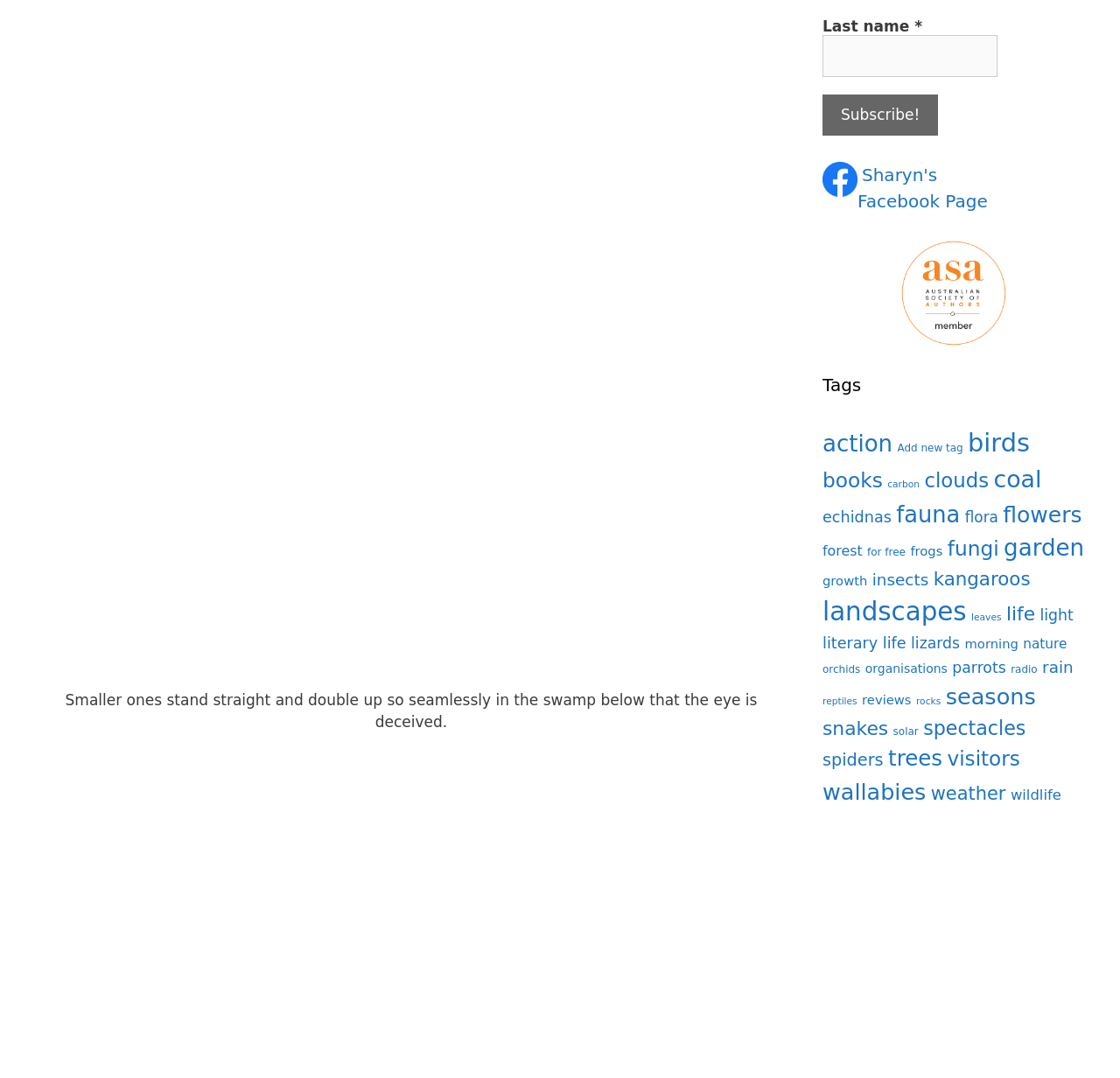Identify the bounding box coordinates of the section that should be clicked to achieve the task described: "Subscribe".

[0.734, 0.087, 0.838, 0.126]